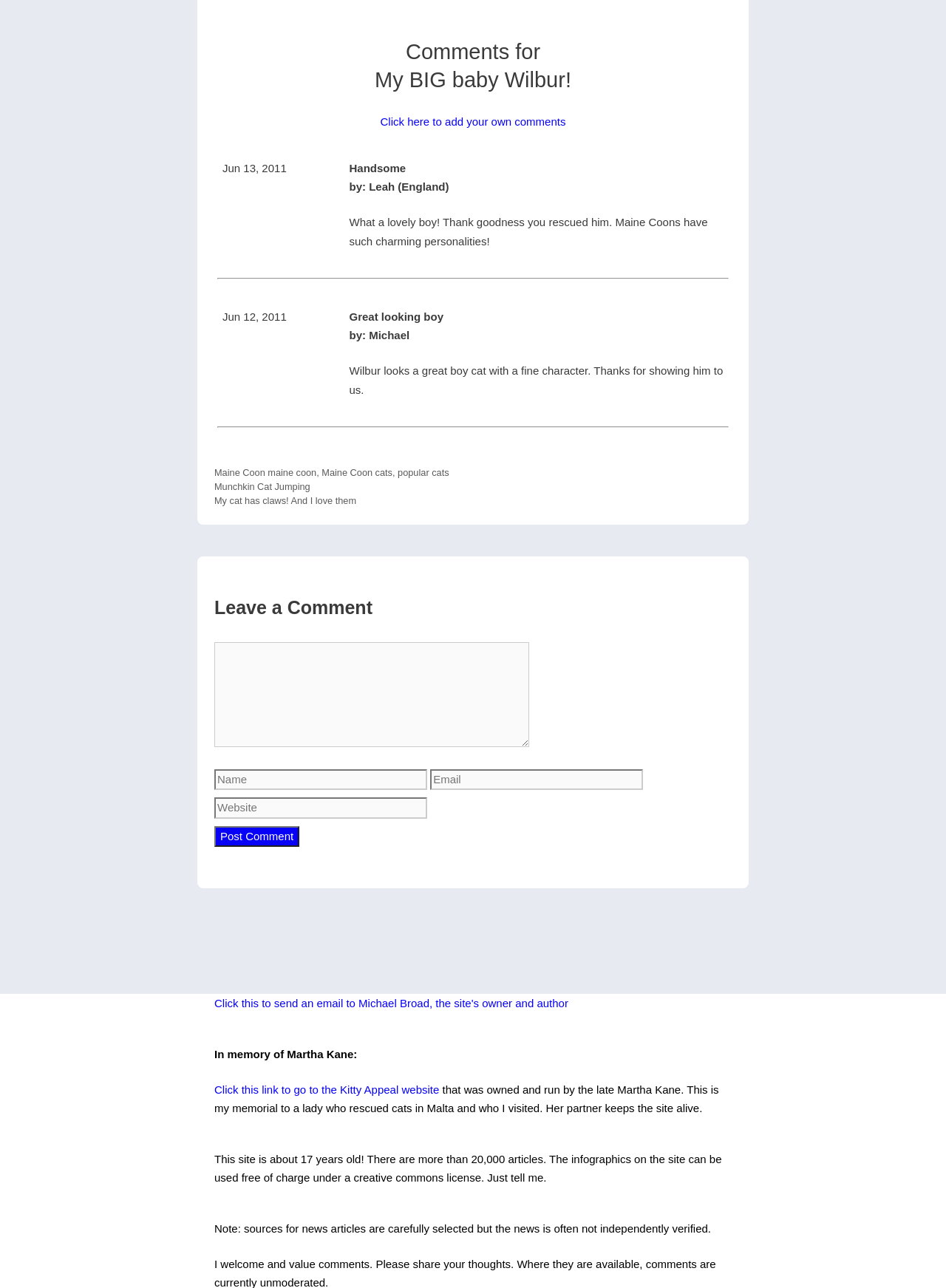Indicate the bounding box coordinates of the element that must be clicked to execute the instruction: "Enter your comment". The coordinates should be given as four float numbers between 0 and 1, i.e., [left, top, right, bottom].

[0.227, 0.67, 0.559, 0.752]